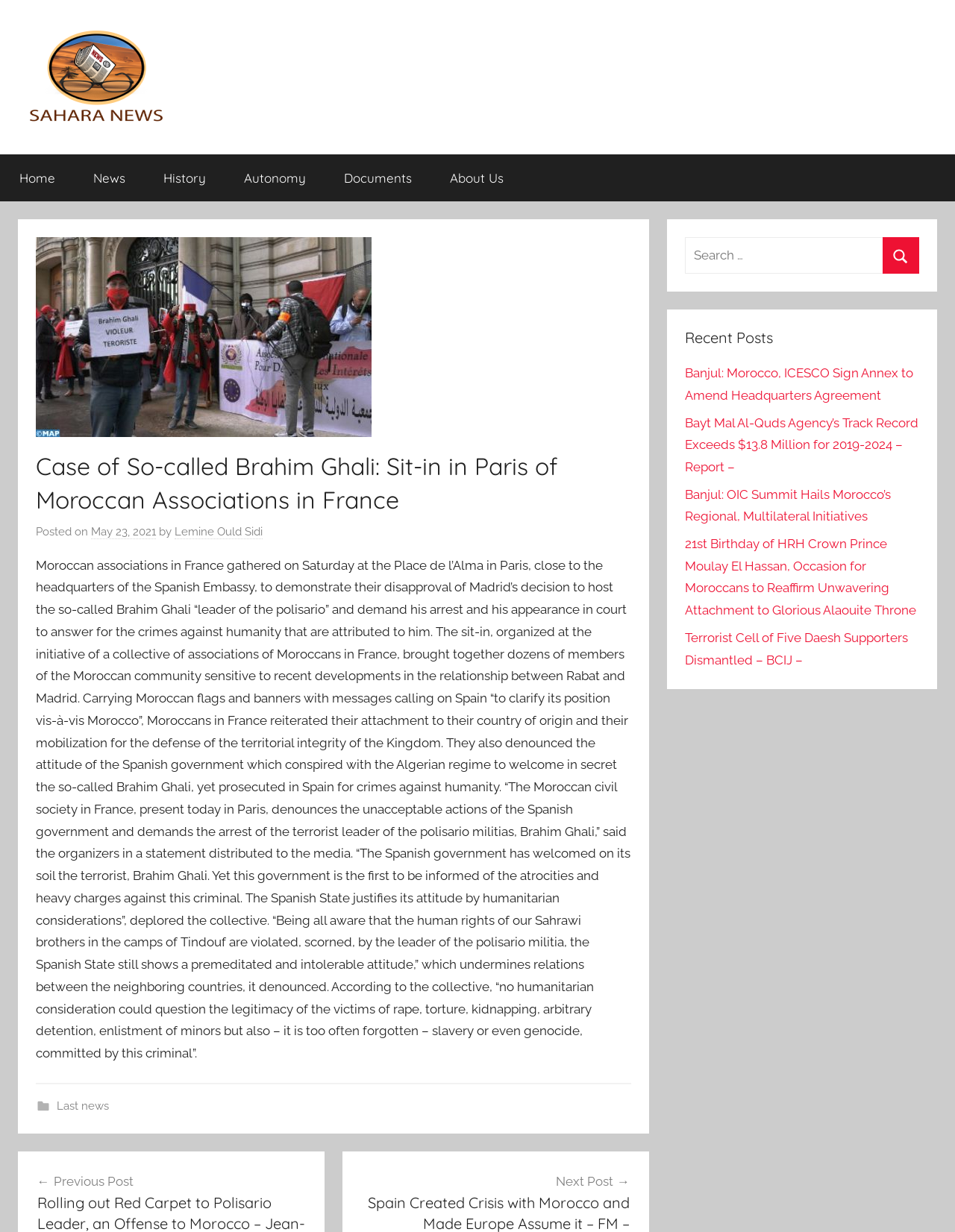Locate the bounding box coordinates of the element that needs to be clicked to carry out the instruction: "Click on the Sahara News logo". The coordinates should be given as four float numbers ranging from 0 to 1, i.e., [left, top, right, bottom].

[0.019, 0.021, 0.175, 0.099]